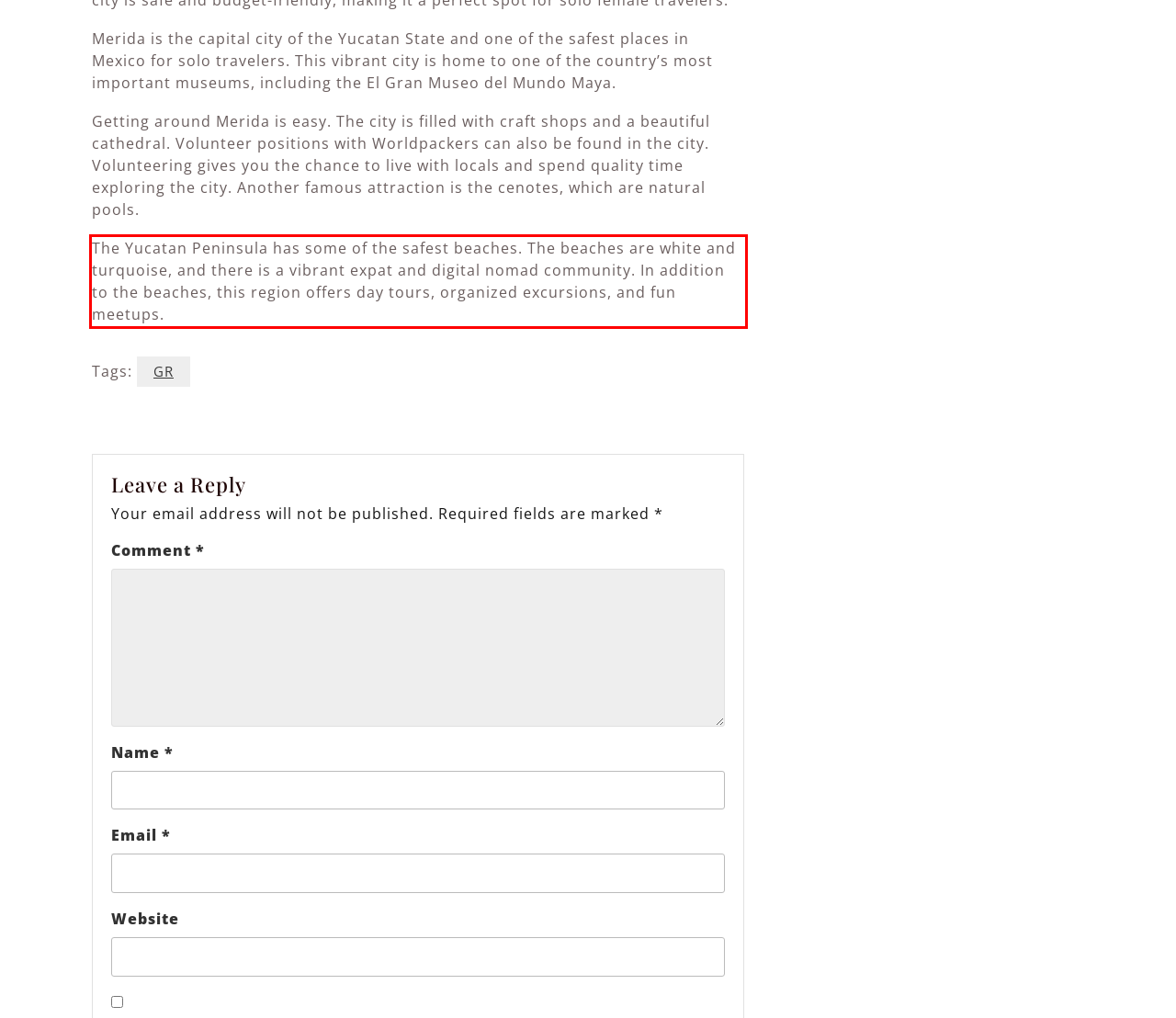Identify the red bounding box in the webpage screenshot and perform OCR to generate the text content enclosed.

The Yucatan Peninsula has some of the safest beaches. The beaches are white and turquoise, and there is a vibrant expat and digital nomad community. In addition to the beaches, this region offers day tours, organized excursions, and fun meetups.